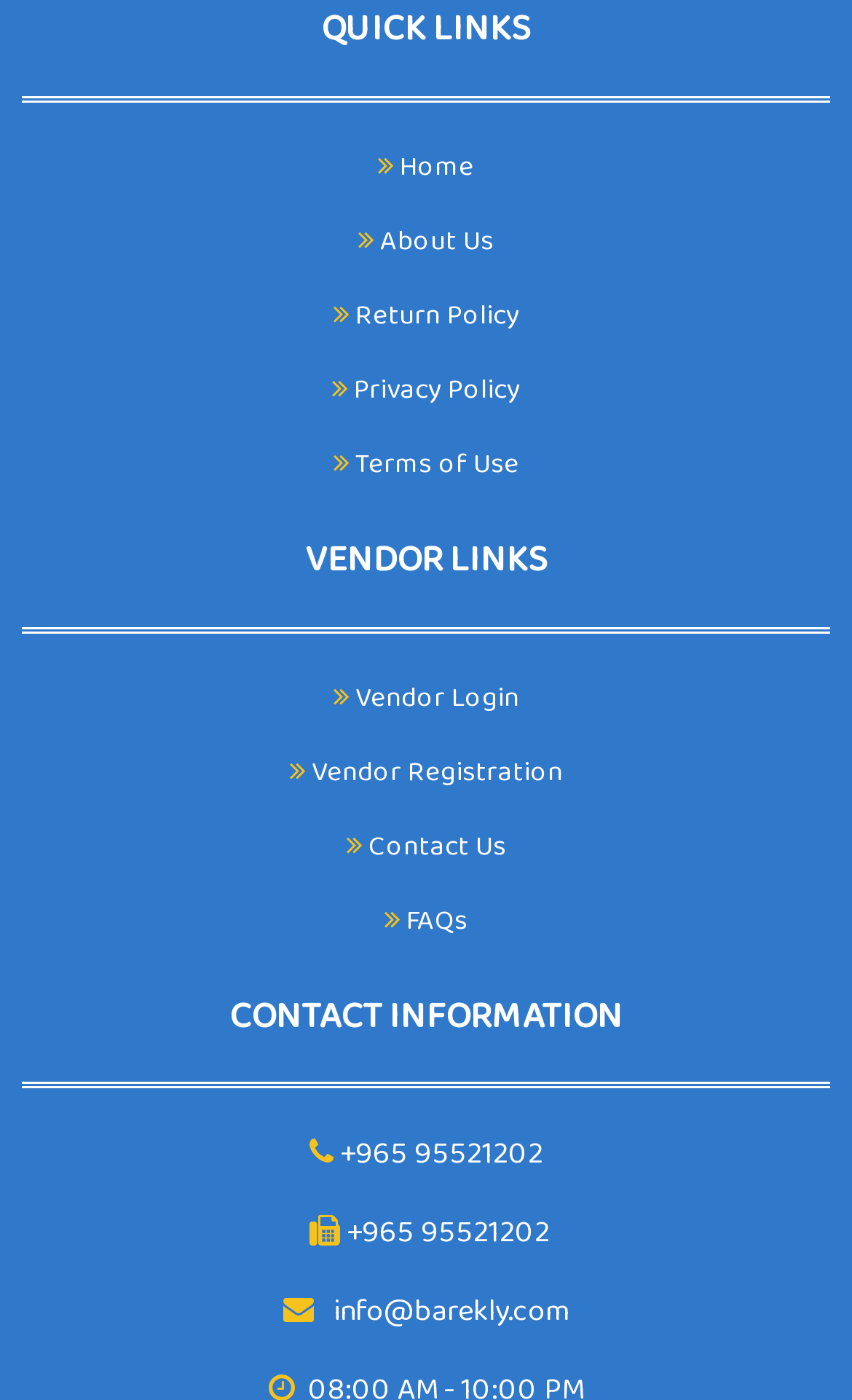What is the phone number listed?
Answer the question with a single word or phrase, referring to the image.

+965 95521202